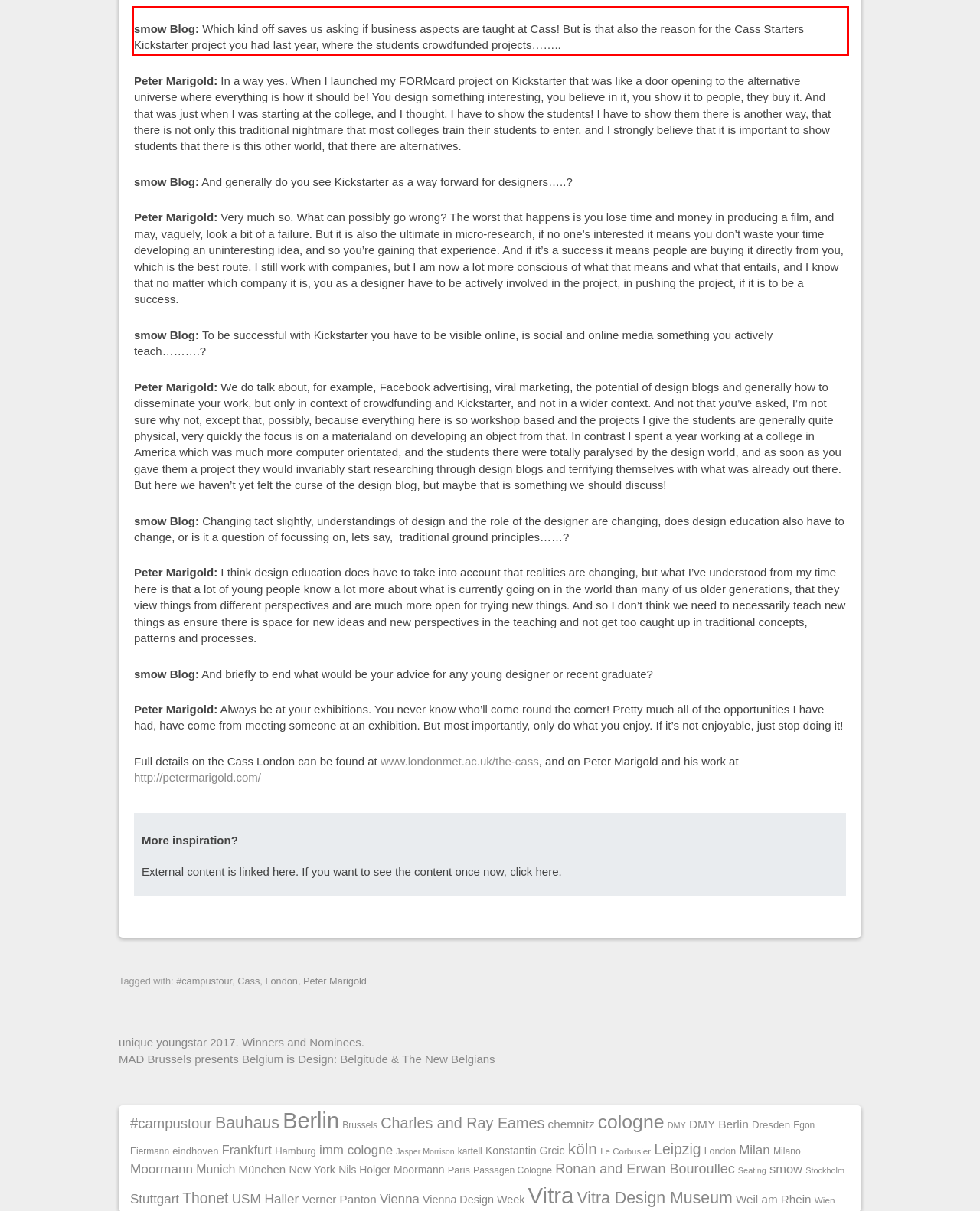Please extract the text content from the UI element enclosed by the red rectangle in the screenshot.

smow Blog: Which kind off saves us asking if business aspects are taught at Cass! But is that also the reason for the Cass Starters Kickstarter project you had last year, where the students crowdfunded projects……..